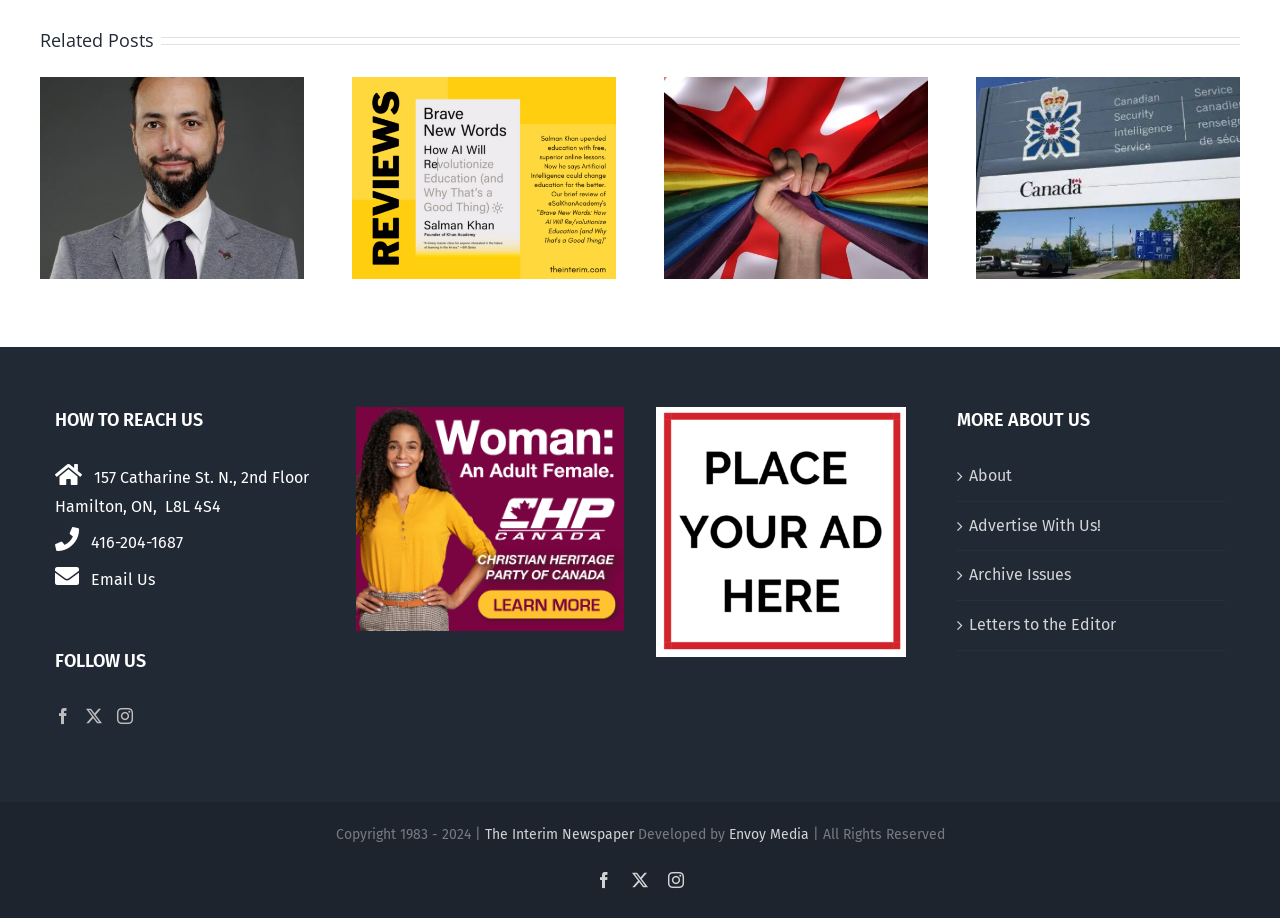Find the bounding box coordinates of the clickable area required to complete the following action: "View the 'Trudeau government pledges $1.7 million to push LGBTQ ideology abroad' article".

[0.382, 0.108, 0.411, 0.147]